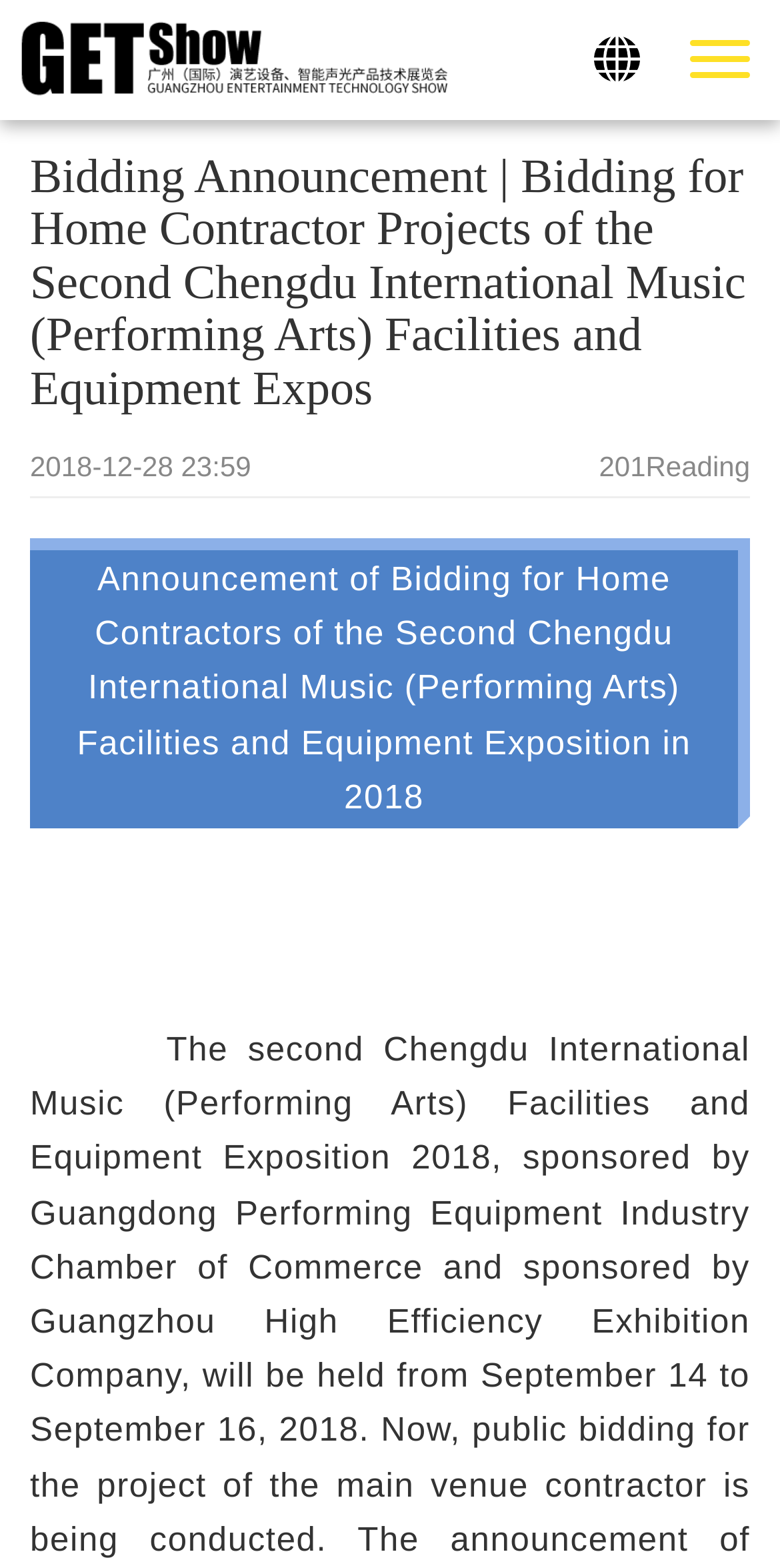How many links are present in the top section?
Using the screenshot, give a one-word or short phrase answer.

3